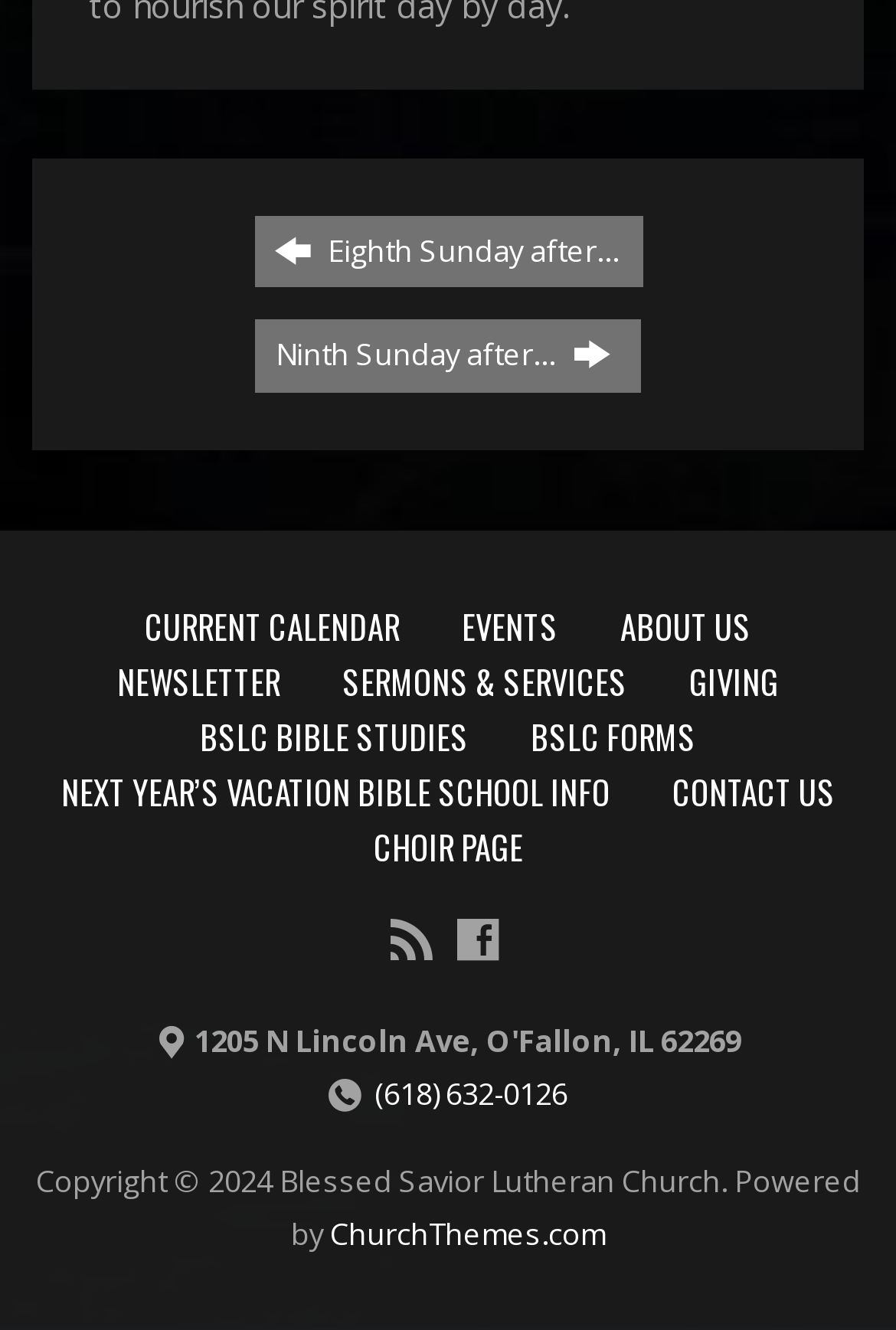What is the phone number of the church?
Provide an in-depth answer to the question, covering all aspects.

I looked for the phone number of the church and found it at the bottom of the page, which is '(618) 632-0126'.